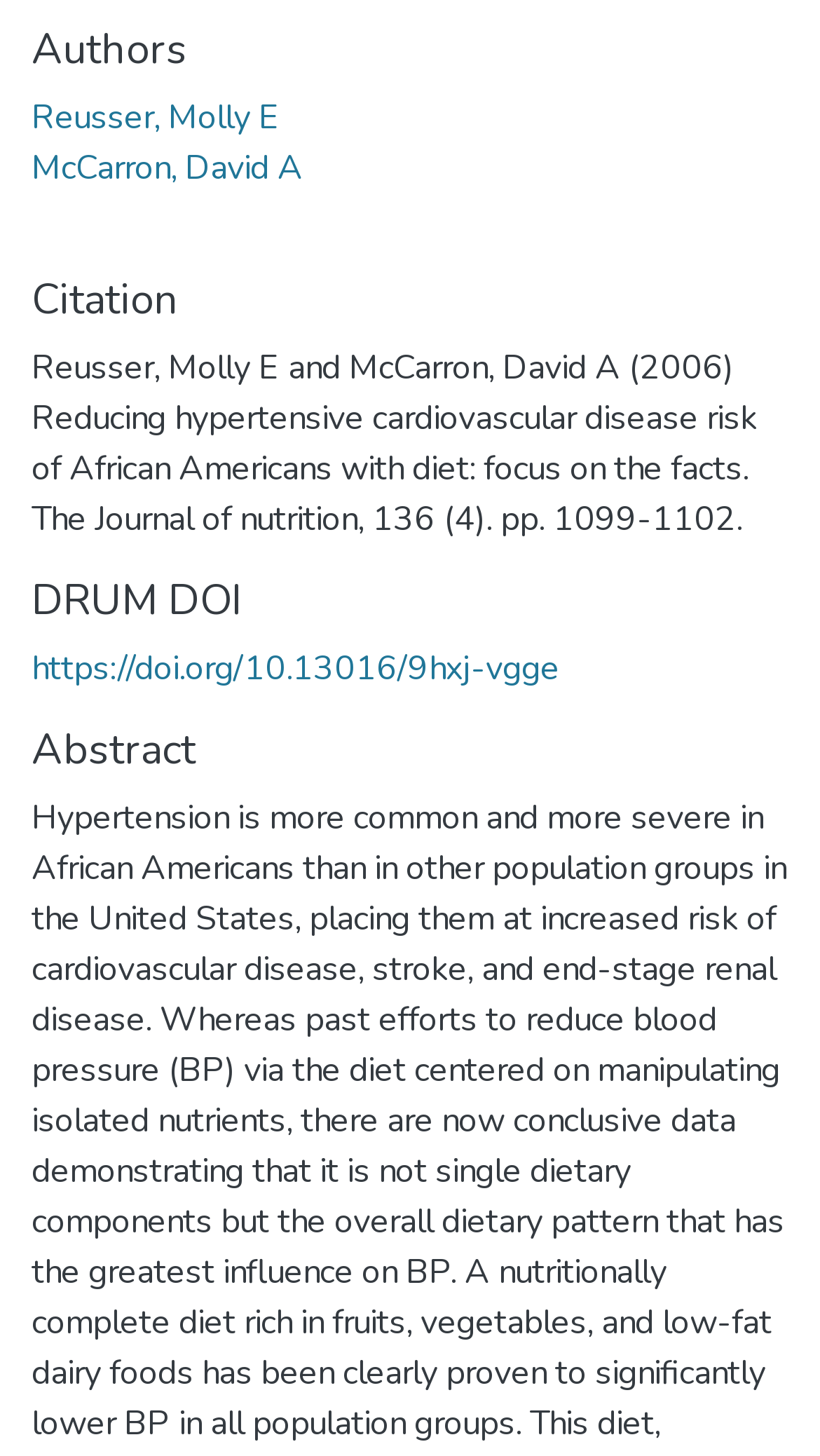Provide a brief response using a word or short phrase to this question:
What is the title of the journal?

The Journal of nutrition